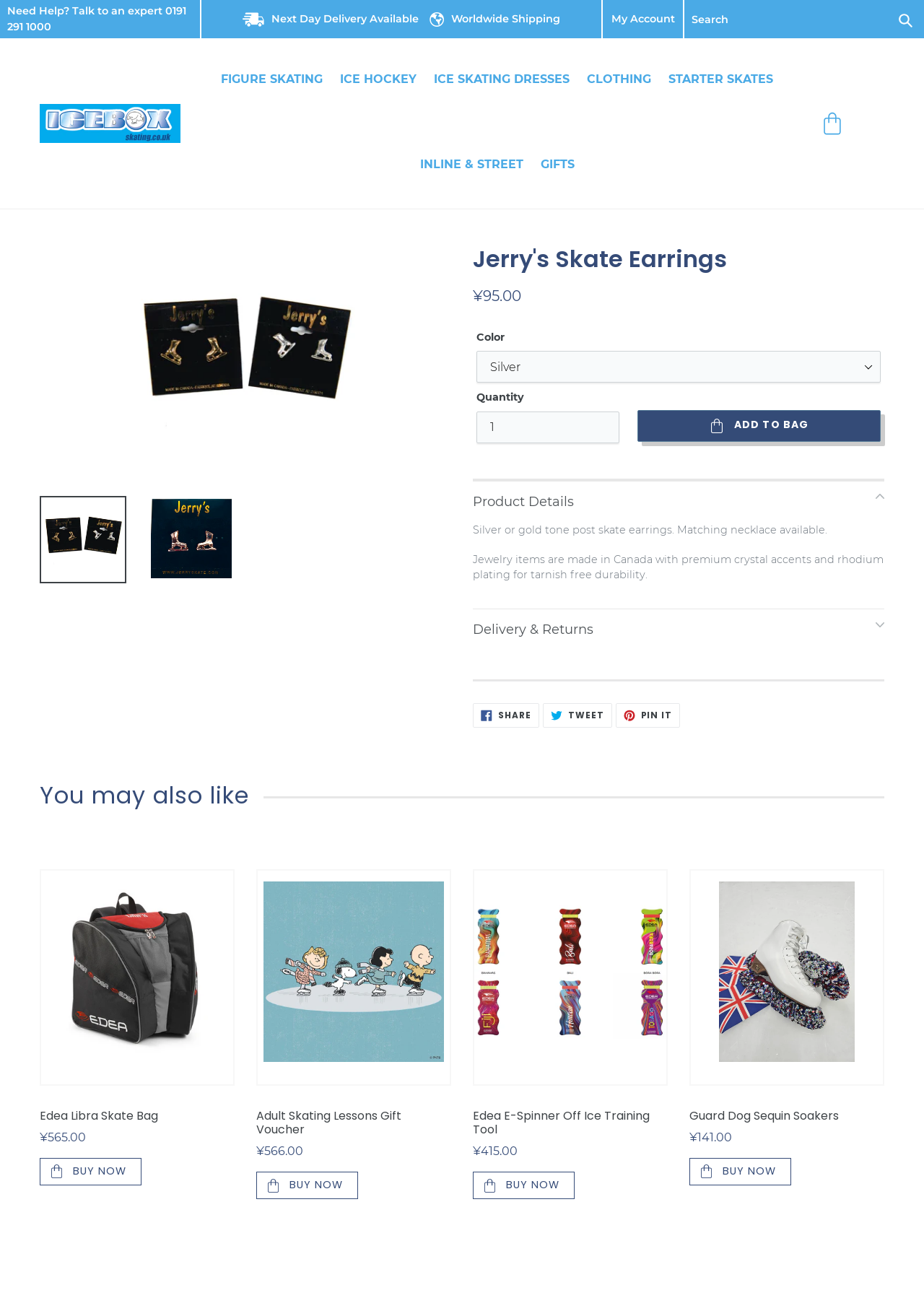Based on the provided description, "Add to bag", find the bounding box of the corresponding UI element in the screenshot.

[0.69, 0.316, 0.953, 0.34]